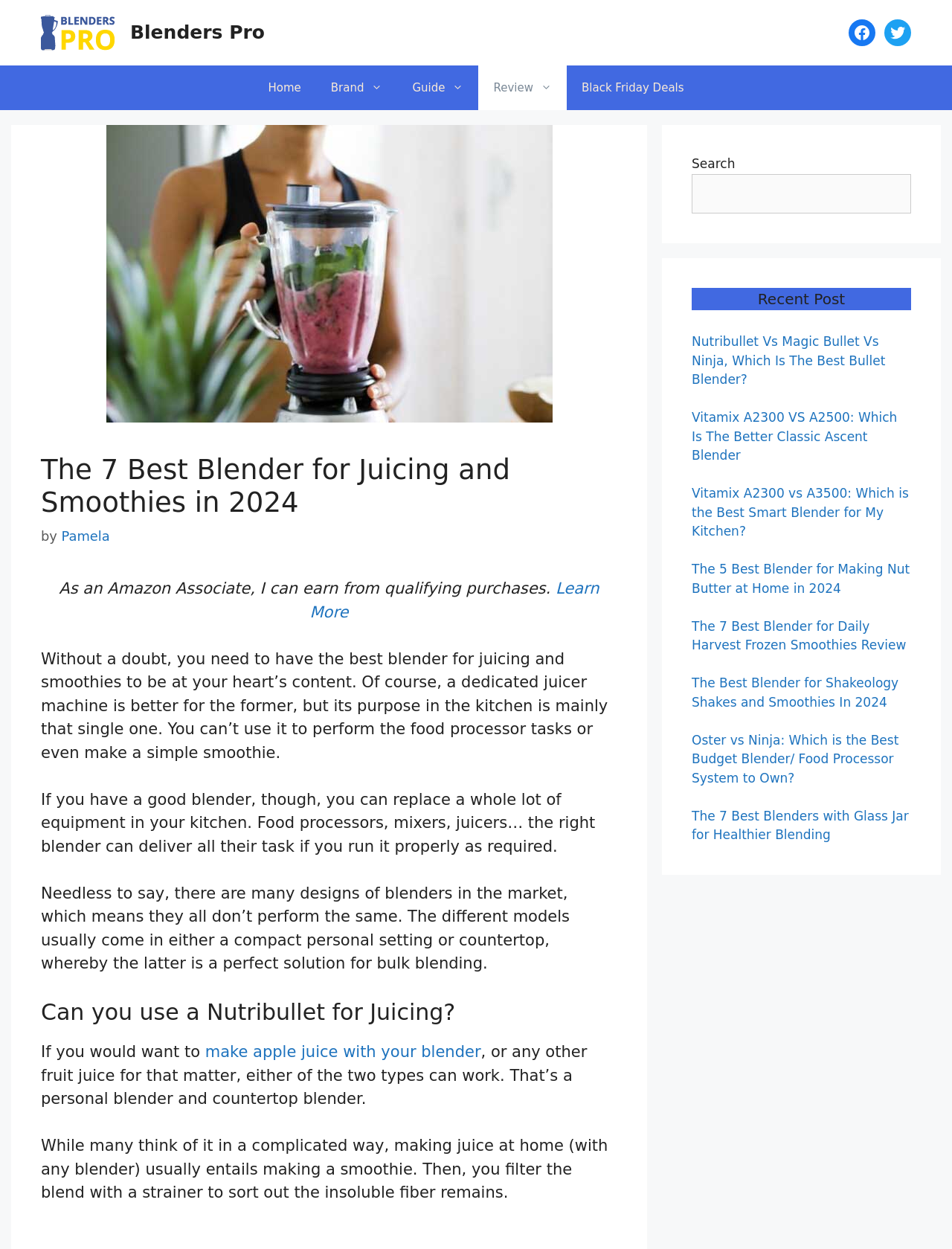Using the information in the image, could you please answer the following question in detail:
How many types of blenders are mentioned?

The webpage mentions two types of blenders: compact personal setting and countertop, which are suitable for different blending needs.